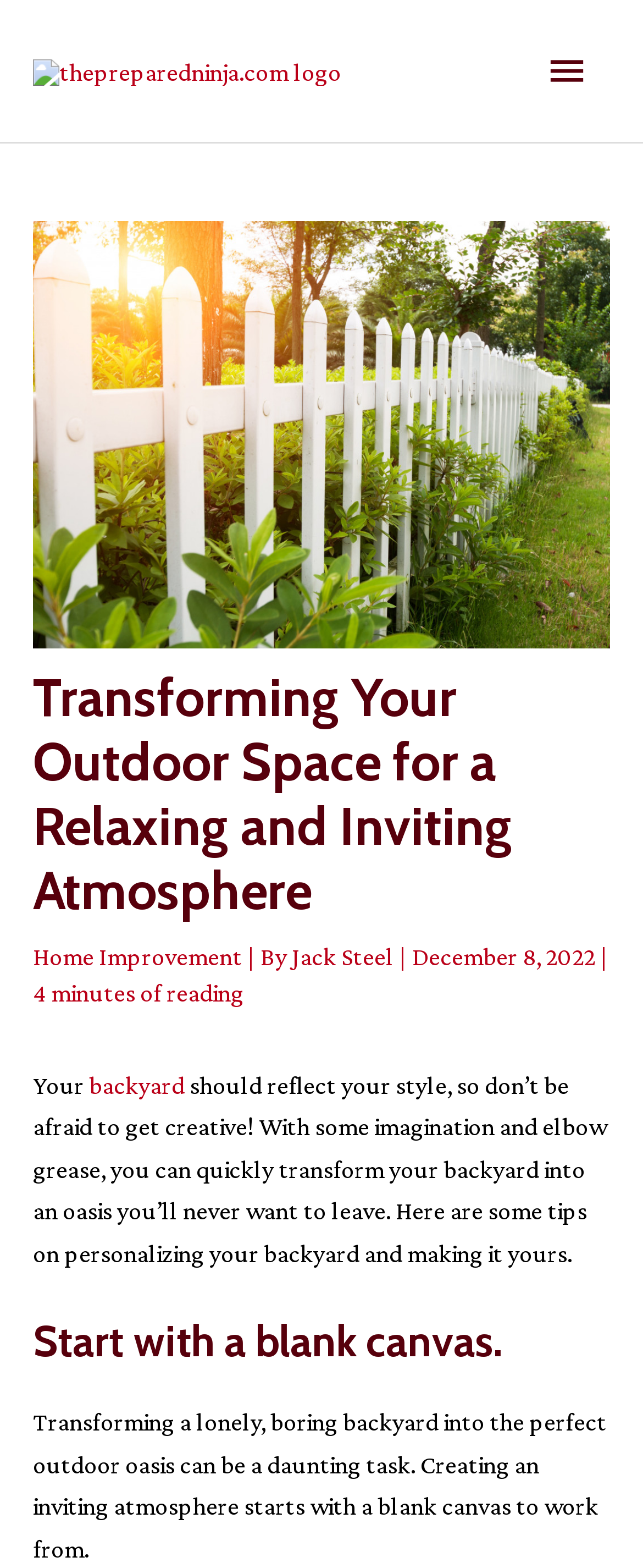Given the element description, predict the bounding box coordinates in the format (top-left x, top-left y, bottom-right x, bottom-right y). Make sure all values are between 0 and 1. Here is the element description: backyard

[0.138, 0.682, 0.287, 0.7]